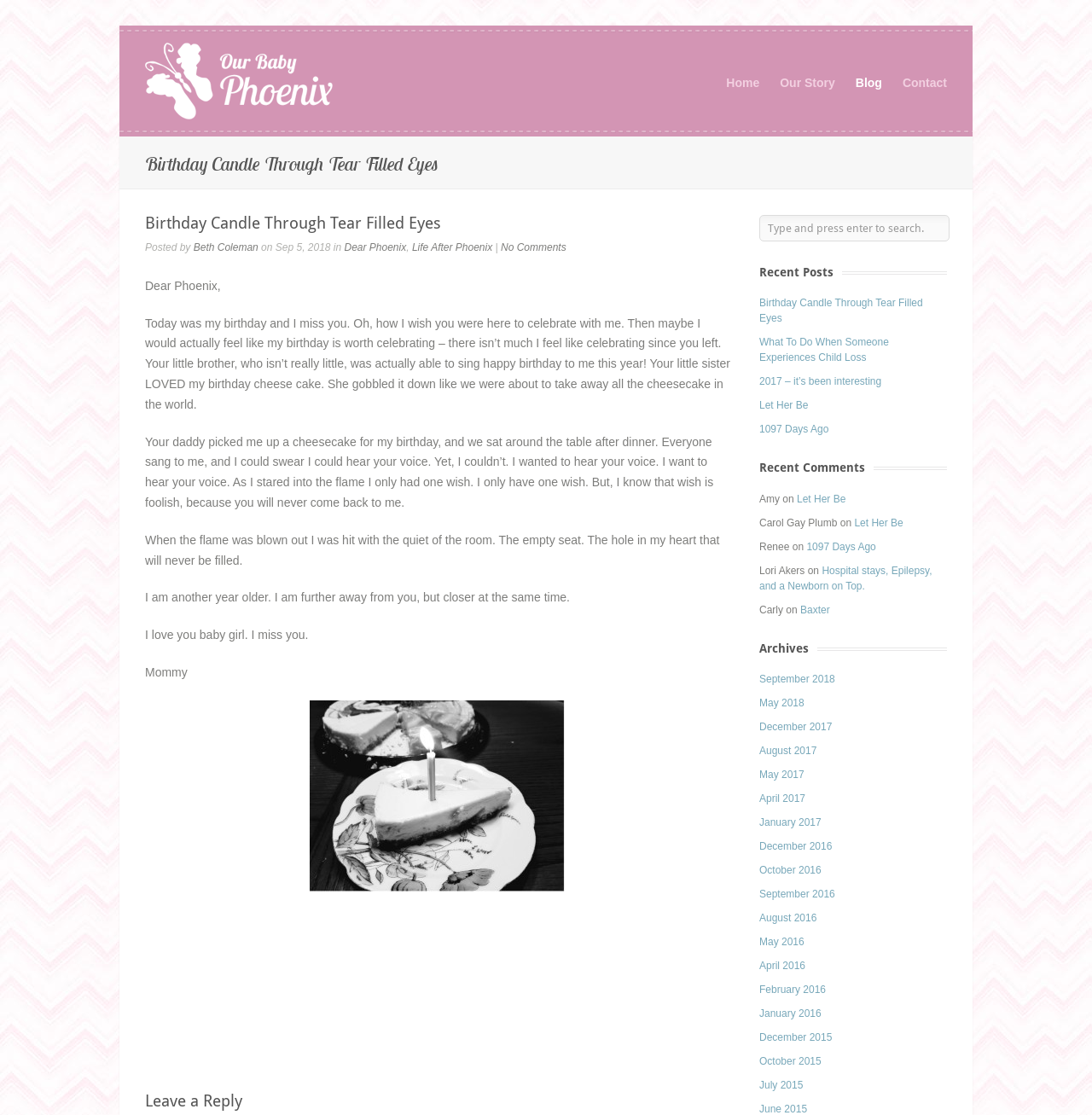Please determine the bounding box coordinates of the element to click in order to execute the following instruction: "Read the 'Birthday Candle Through Tear Filled Eyes' post". The coordinates should be four float numbers between 0 and 1, specified as [left, top, right, bottom].

[0.133, 0.142, 0.867, 0.154]